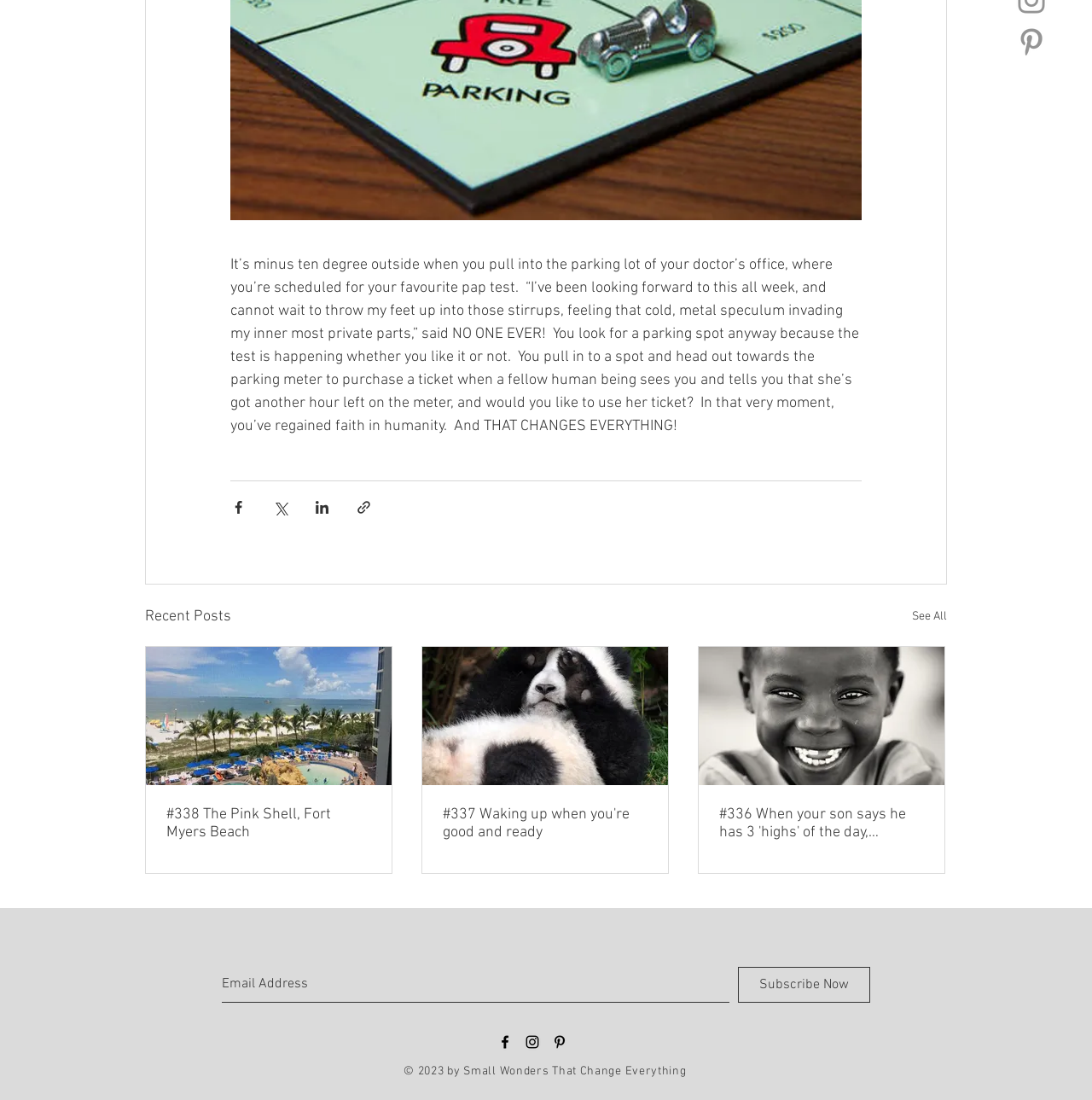Give the bounding box coordinates for this UI element: "aria-label="Email Address" name="email" placeholder="Email Address"". The coordinates should be four float numbers between 0 and 1, arranged as [left, top, right, bottom].

[0.203, 0.879, 0.668, 0.912]